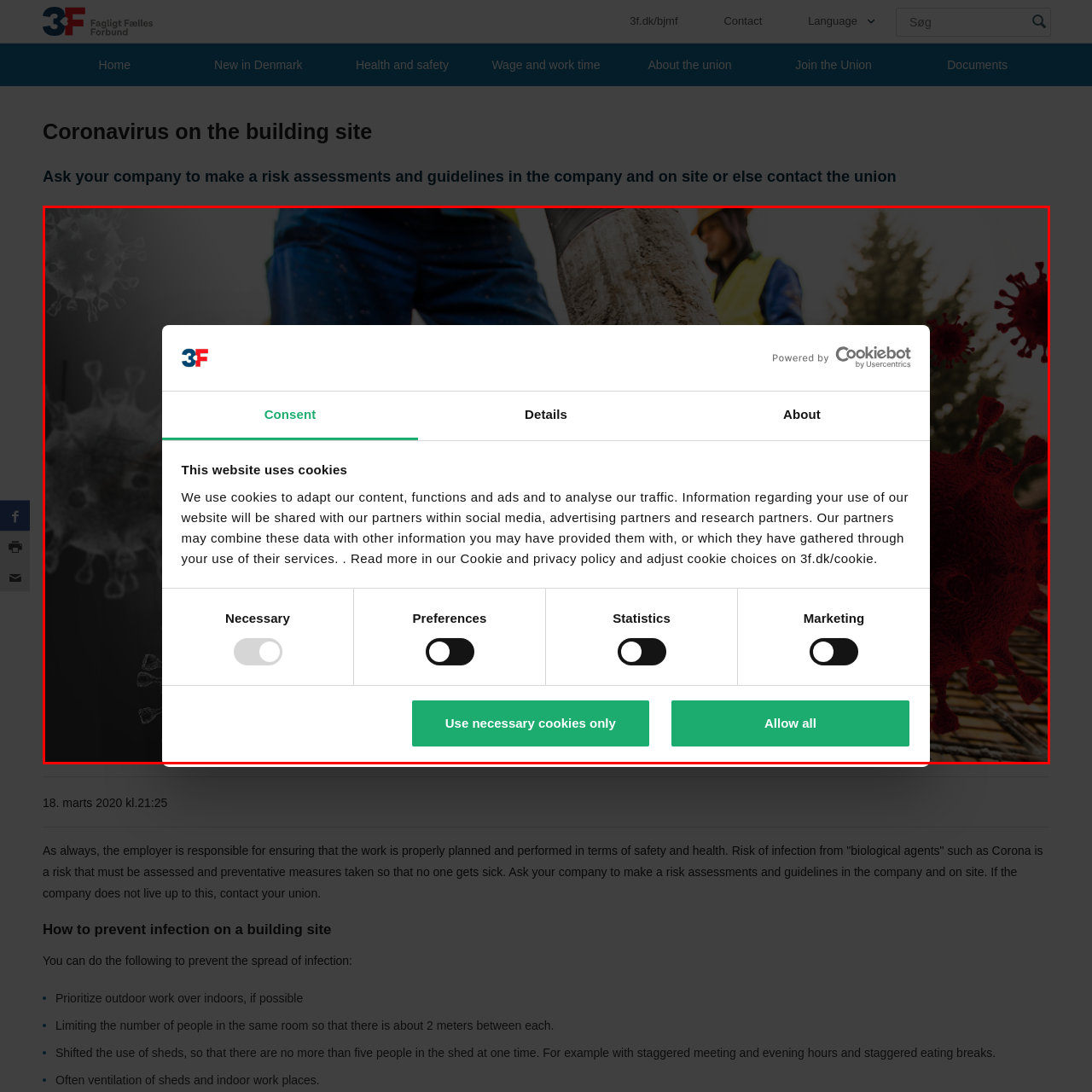Observe the content highlighted by the red box and supply a one-word or short phrase answer to the question: What is the background illustration of the banner?

Construction setting